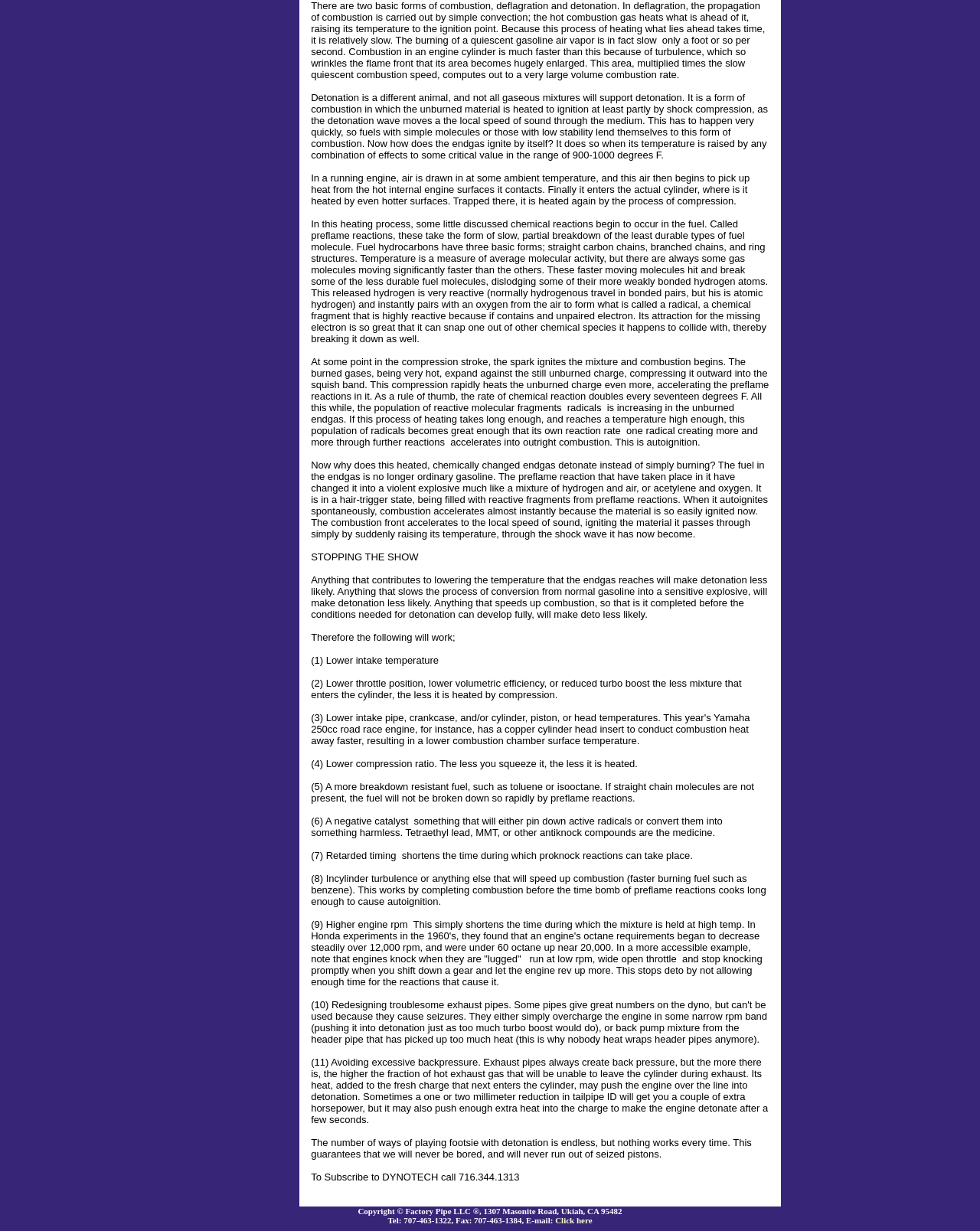Answer the question below using just one word or a short phrase: 
What is the effect of higher engine rpm on detonation?

Decreases octane requirements